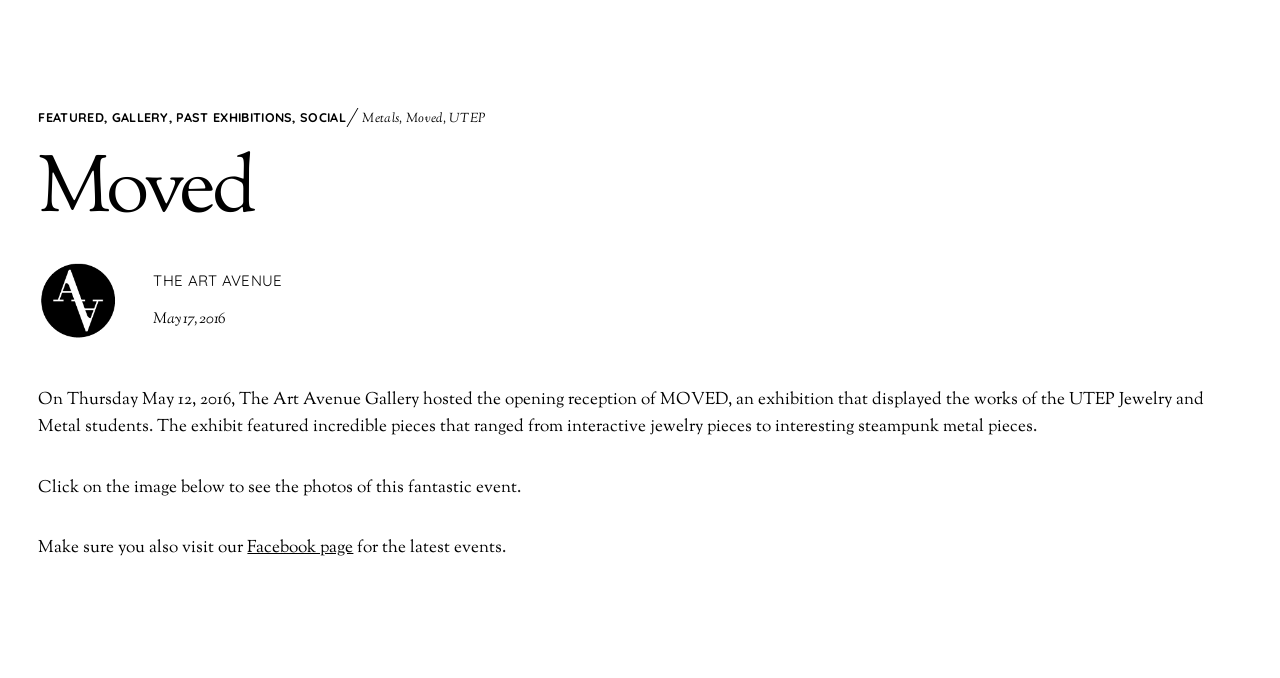What is the name of the gallery that hosted the exhibition?
Utilize the information in the image to give a detailed answer to the question.

The name of the gallery that hosted the exhibition can be found in the link element with the text 'THE ART AVENUE'.